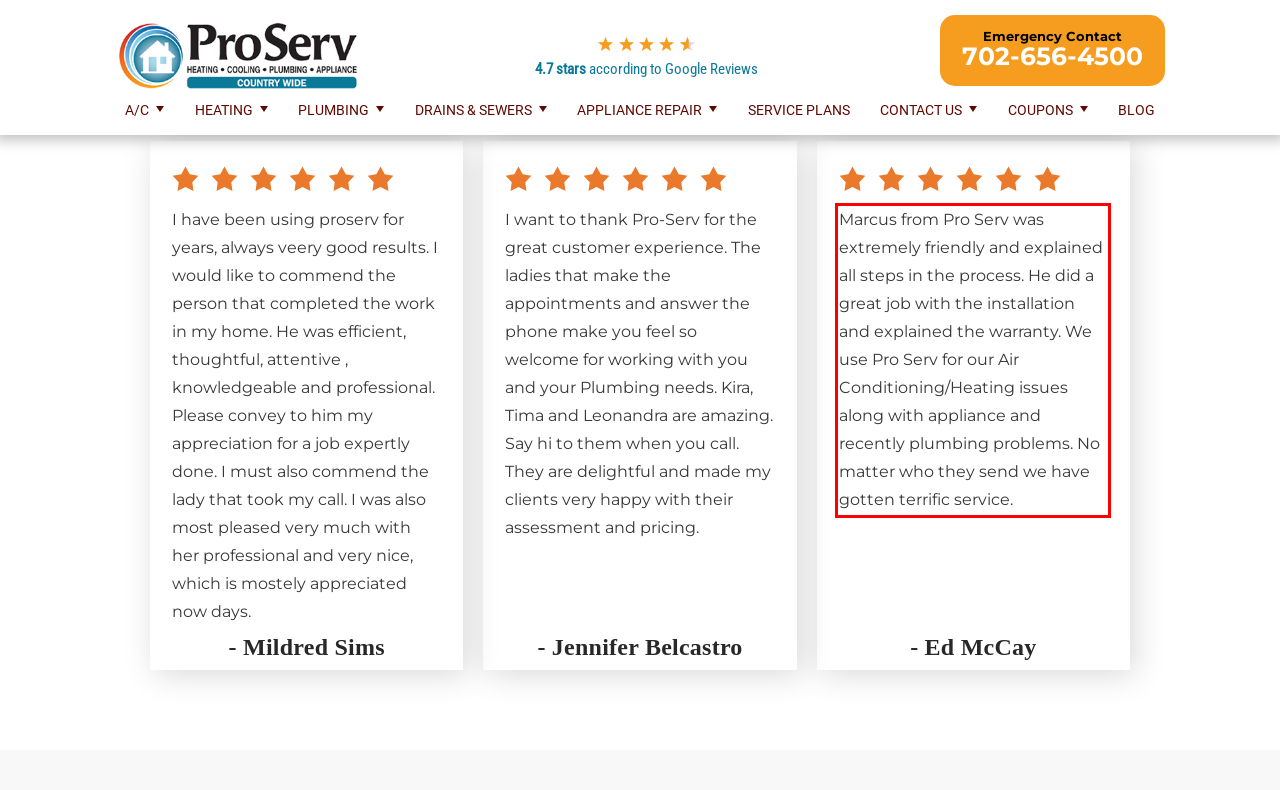Using the provided webpage screenshot, recognize the text content in the area marked by the red bounding box.

Marcus from Pro Serv was extremely friendly and explained all steps in the process. He did a great job with the installation and explained the warranty. We use Pro Serv for our Air Conditioning/Heating issues along with appliance and recently plumbing problems. No matter who they send we have gotten terrific service.